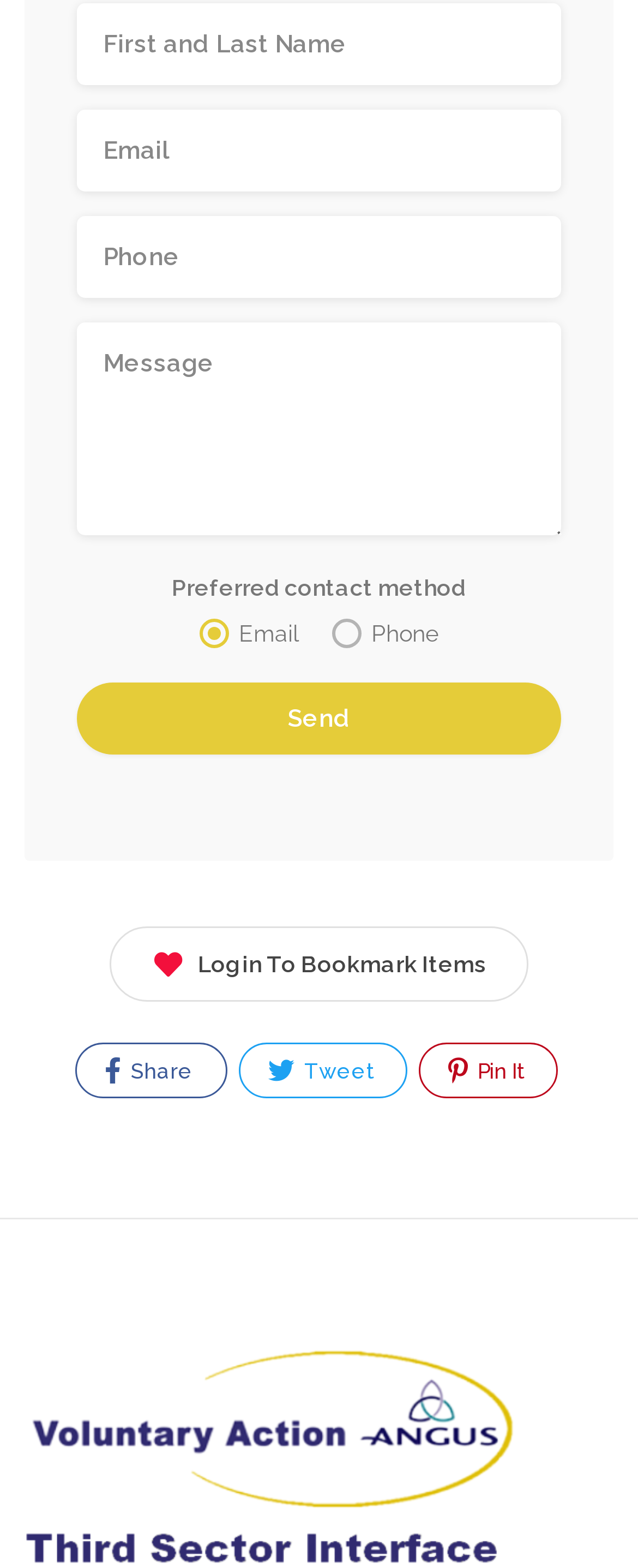Identify the bounding box coordinates for the region of the element that should be clicked to carry out the instruction: "Type your email". The bounding box coordinates should be four float numbers between 0 and 1, i.e., [left, top, right, bottom].

[0.121, 0.07, 0.879, 0.122]